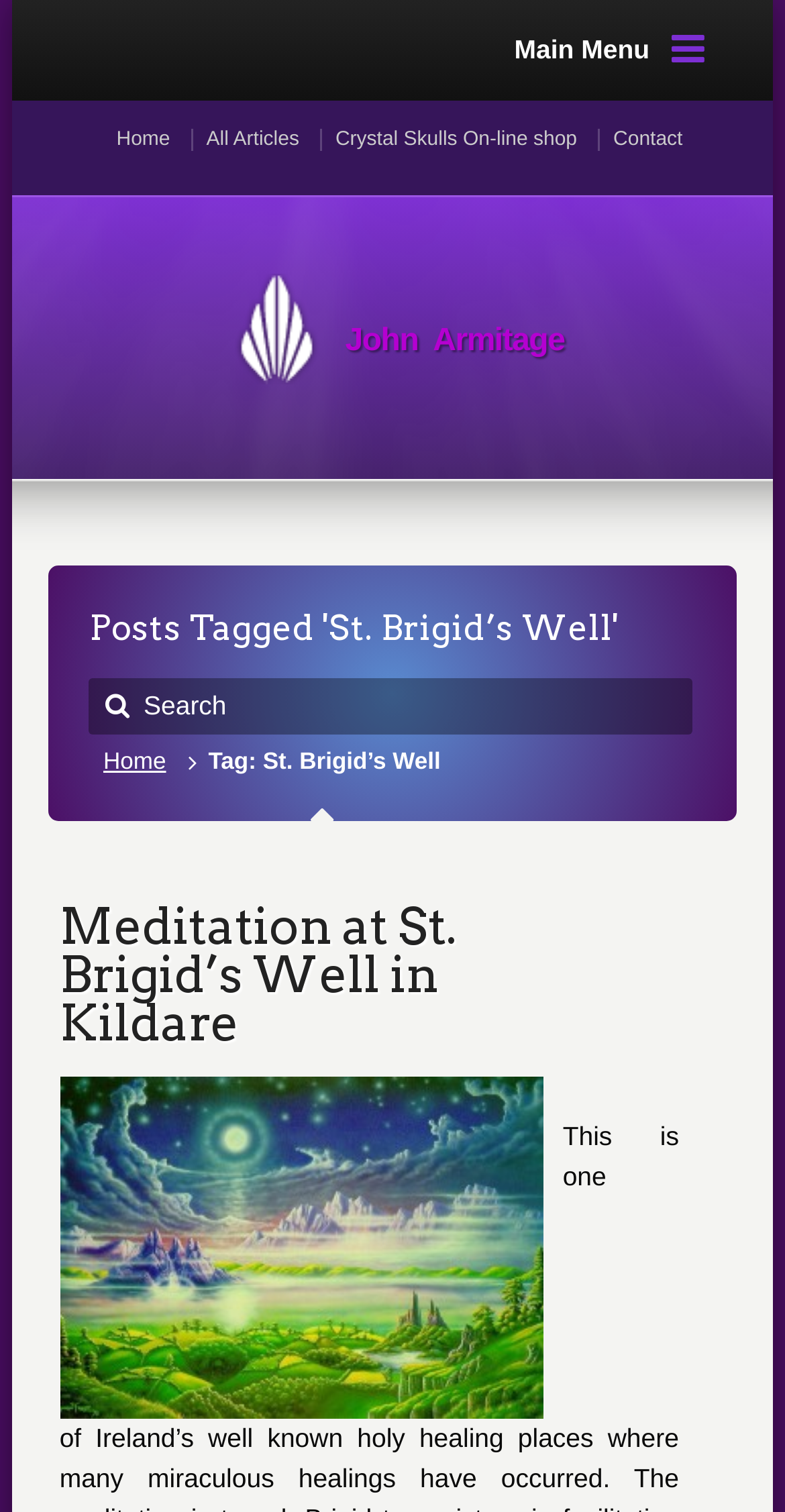Reply to the question with a single word or phrase:
What is the name of the author on this webpage?

John Armitage